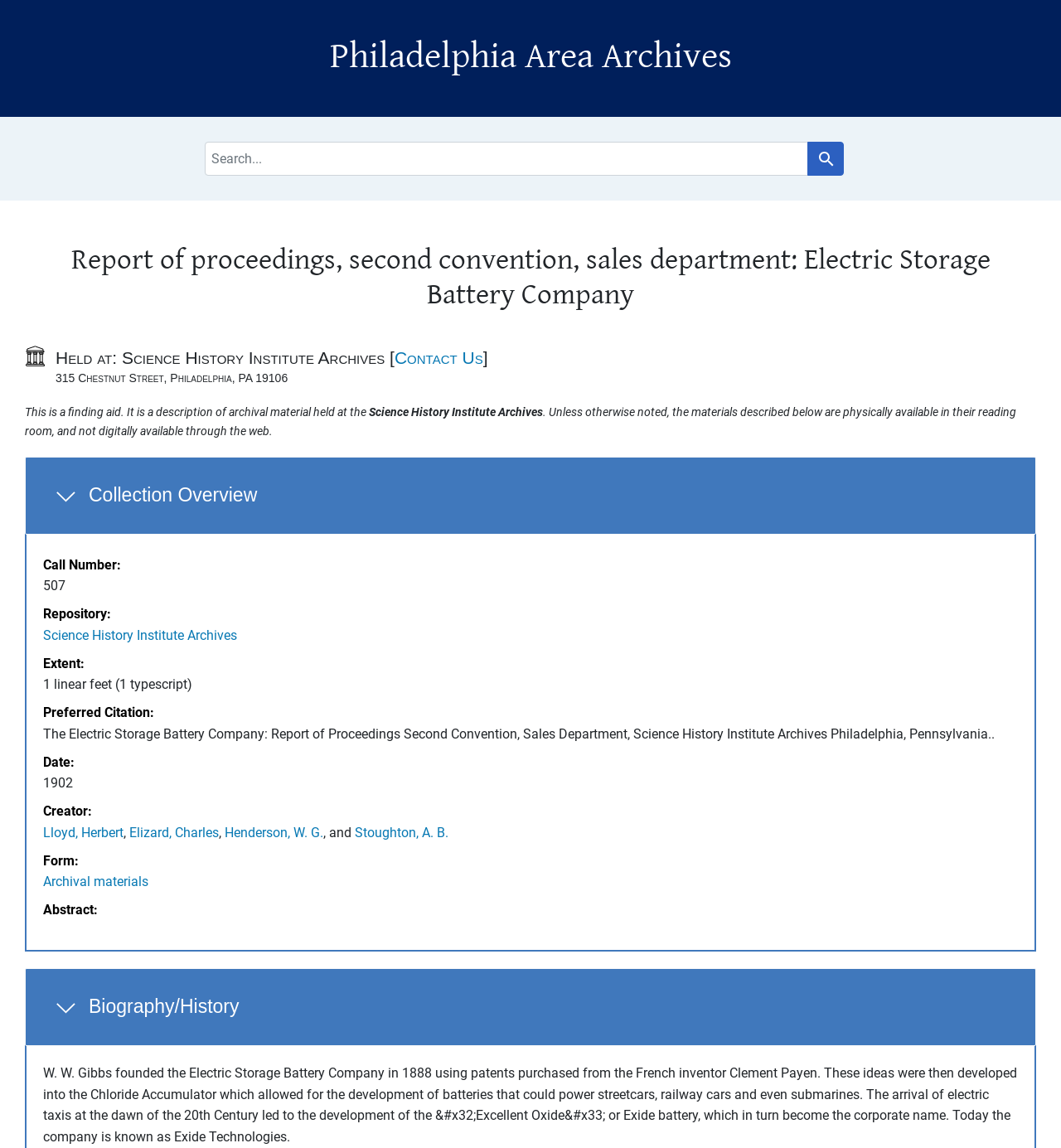Explain the features and main sections of the webpage comprehensively.

The webpage is about the Electric Storage Battery Company's report of proceedings, second convention, sales department, archived at the Science History Institute Archives in Philadelphia. 

At the top of the page, there are two links, "Skip to search" and "Skip to main content", followed by a heading "Philadelphia Area Archives" and a link to it. 

Below that, there is a navigation section for search, which includes a search box, a "search for" label, and a search button. 

The main content of the page is divided into sections. The first section is headed "Report of proceedings, second convention, sales department: Electric Storage Battery Company" and includes a notification section with a link to "Contact Us" and an address. 

Below that, there is a section describing the archival material, stating that it is physically available in the reading room and not digitally available through the web. 

The next section is "Overview and metadata sections", which includes a collection overview section with a button to expand or collapse it. This section contains a description list with terms and details about the collection, including call number, repository, extent, preferred citation, date, creator, and form. 

Following that, there are two more sections, "Biography/History" and a section with a long paragraph of text describing the history of the Electric Storage Battery Company, from its founding to the development of the Exide battery and eventually becoming Exide Technologies.